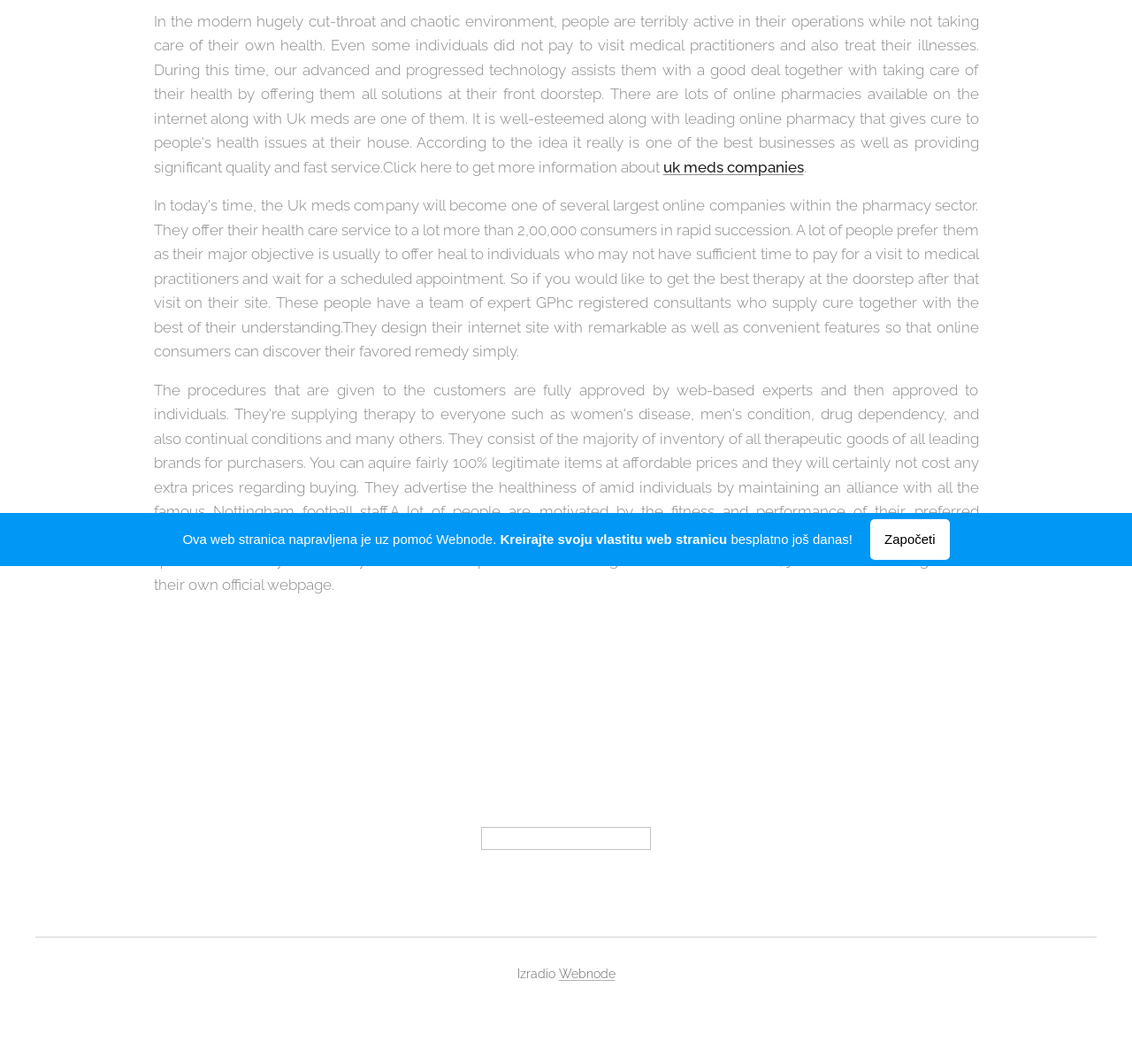Given the following UI element description: "Webnode", find the bounding box coordinates in the webpage screenshot.

[0.493, 0.909, 0.543, 0.922]